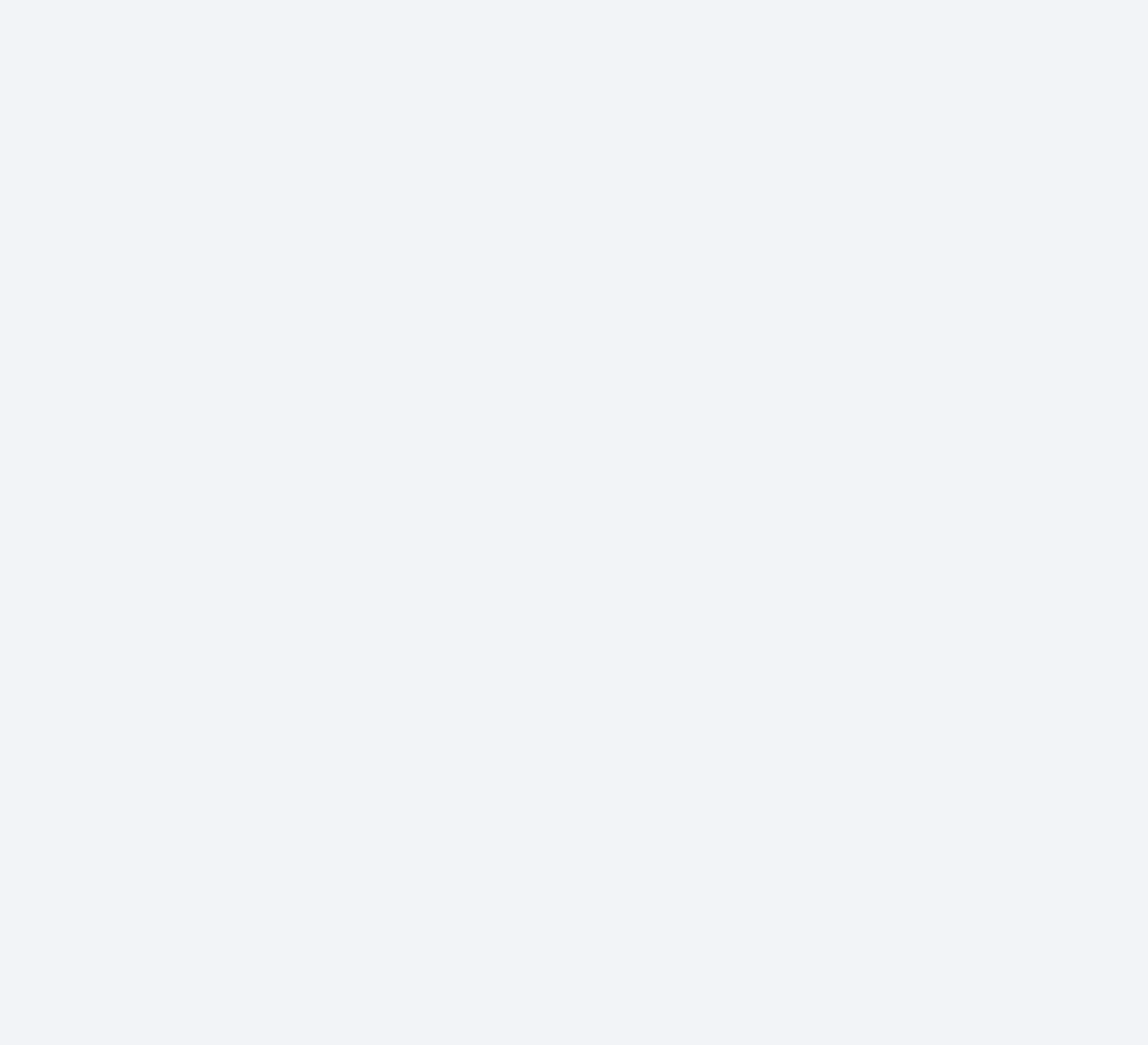How many references does the second research paper have?
Look at the image and respond with a one-word or short-phrase answer.

176